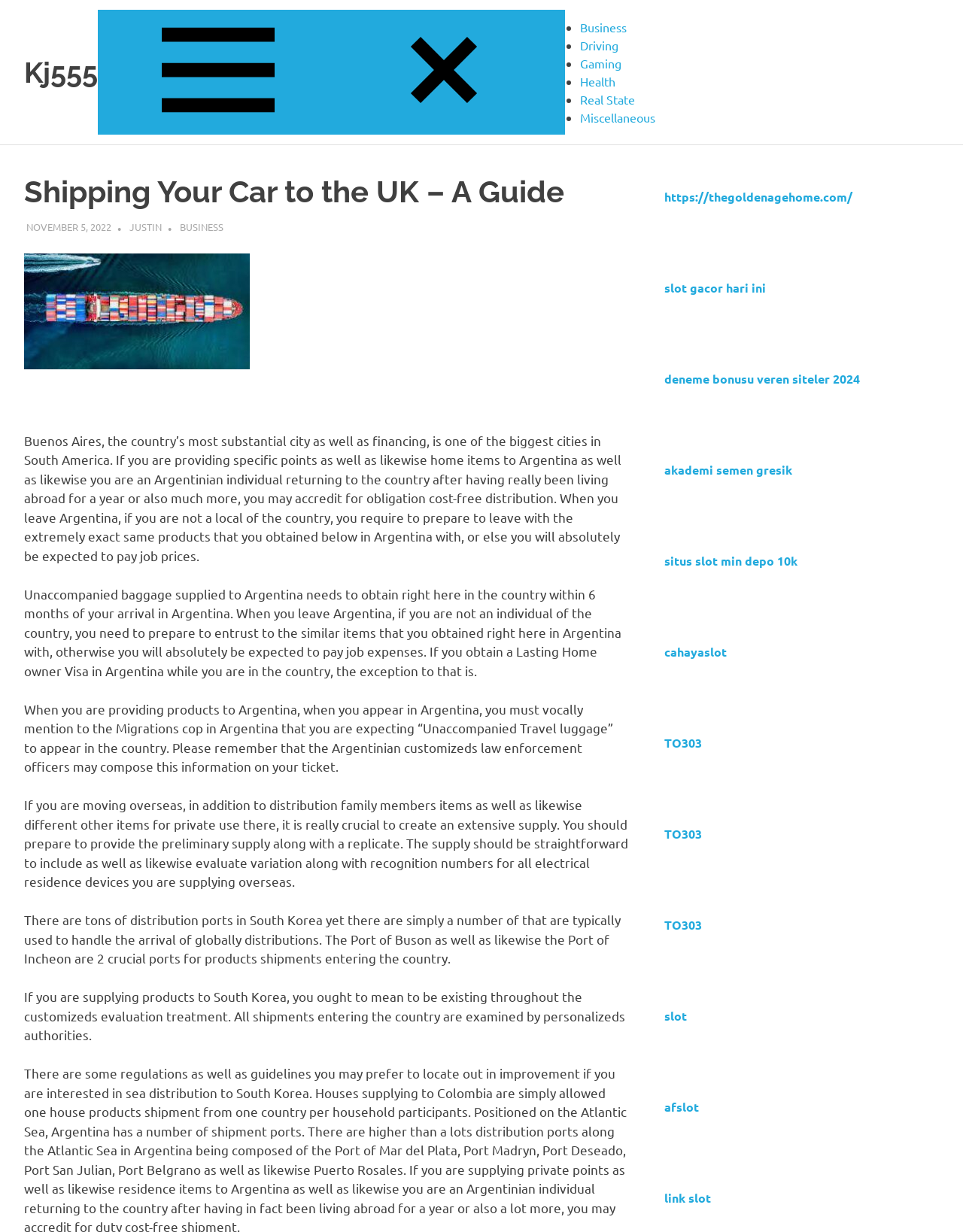Refer to the element description Ansible Proxmox Dynamic Inventory and identify the corresponding bounding box in the screenshot. Format the coordinates as (top-left x, top-left y, bottom-right x, bottom-right y) with values in the range of 0 to 1.

None